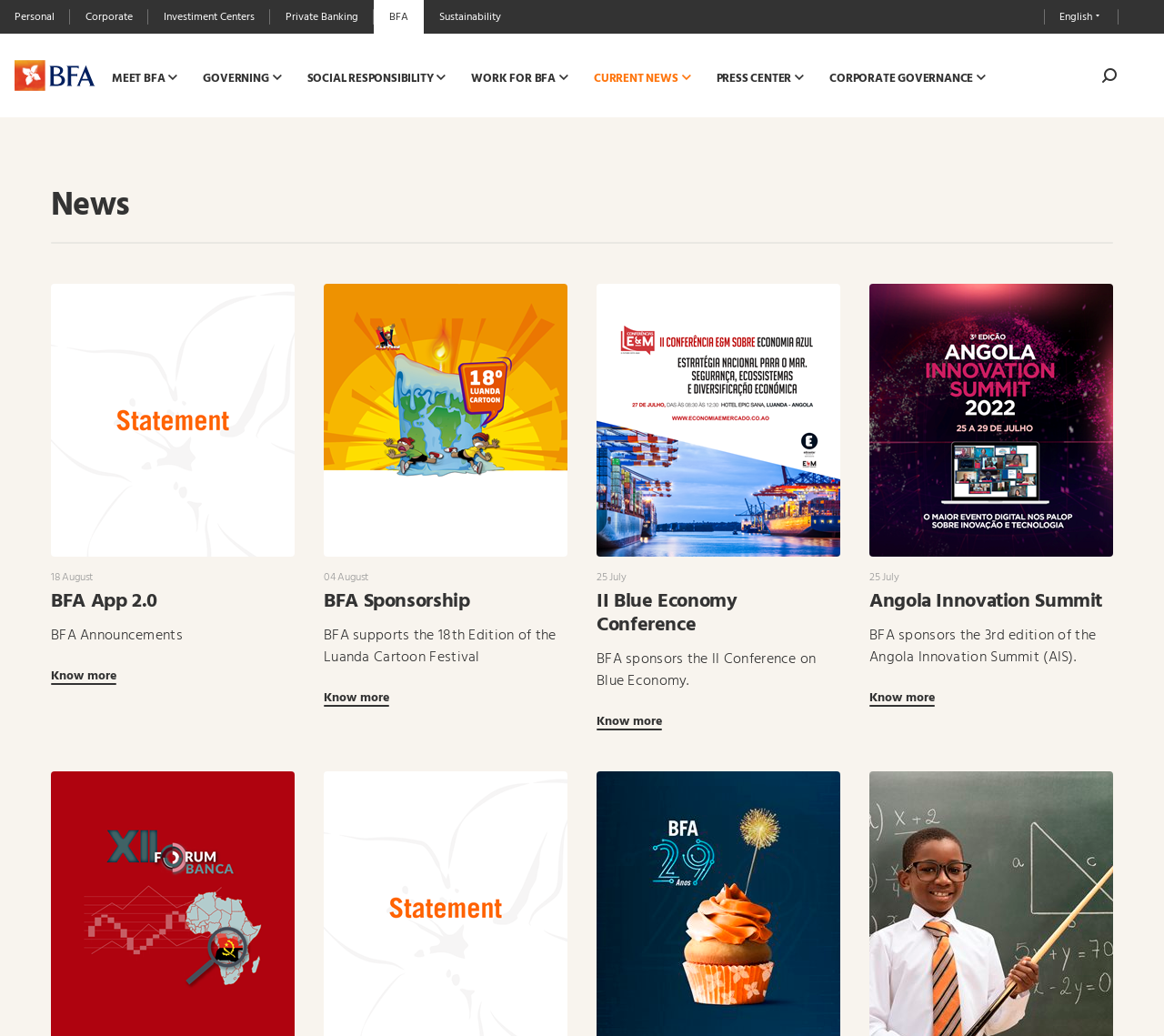Given the element description, predict the bounding box coordinates in the format (top-left x, top-left y, bottom-right x, bottom-right y). Make sure all values are between 0 and 1. Here is the element description: Investiment Centers

[0.127, 0.0, 0.232, 0.033]